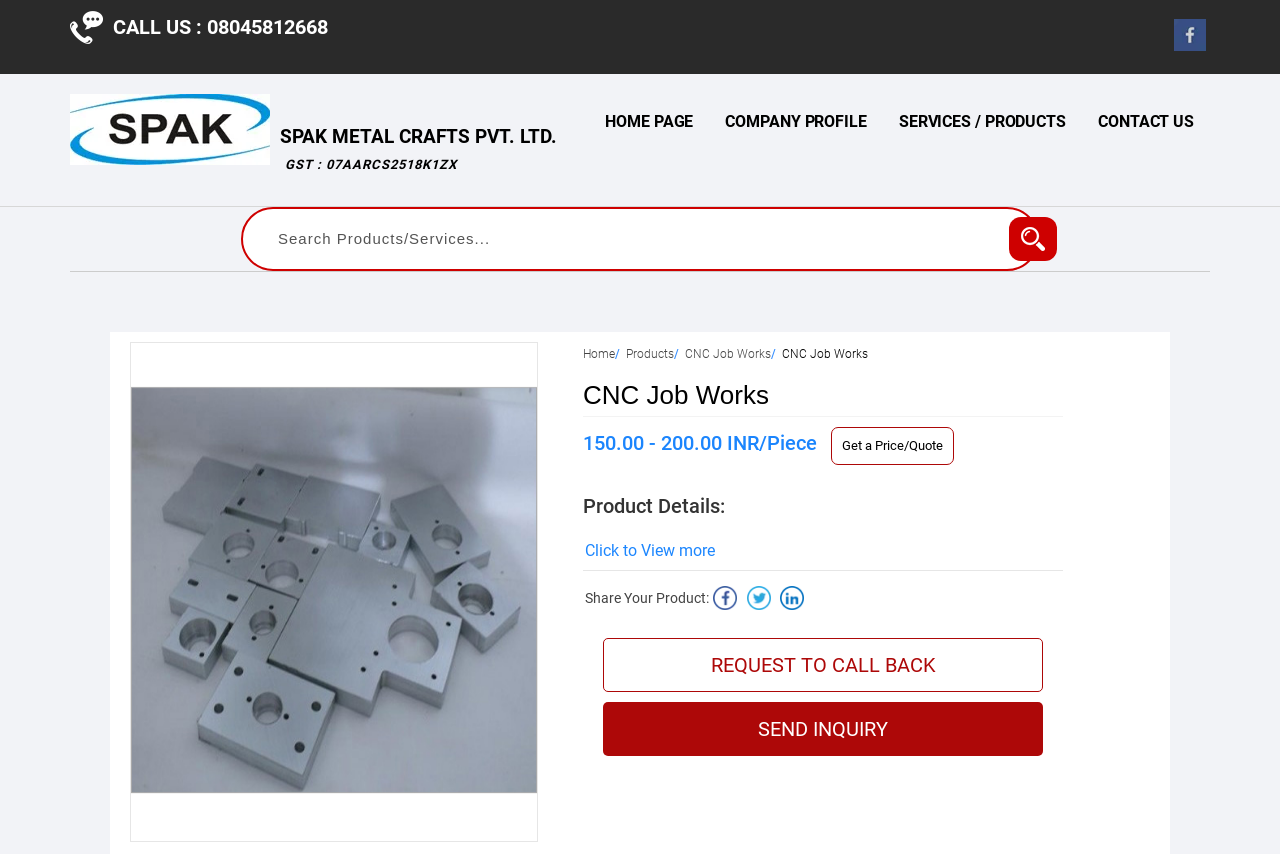Use a single word or phrase to respond to the question:
What is the price range of CNC Job Works?

150.00 - 200.00 INR/Piece